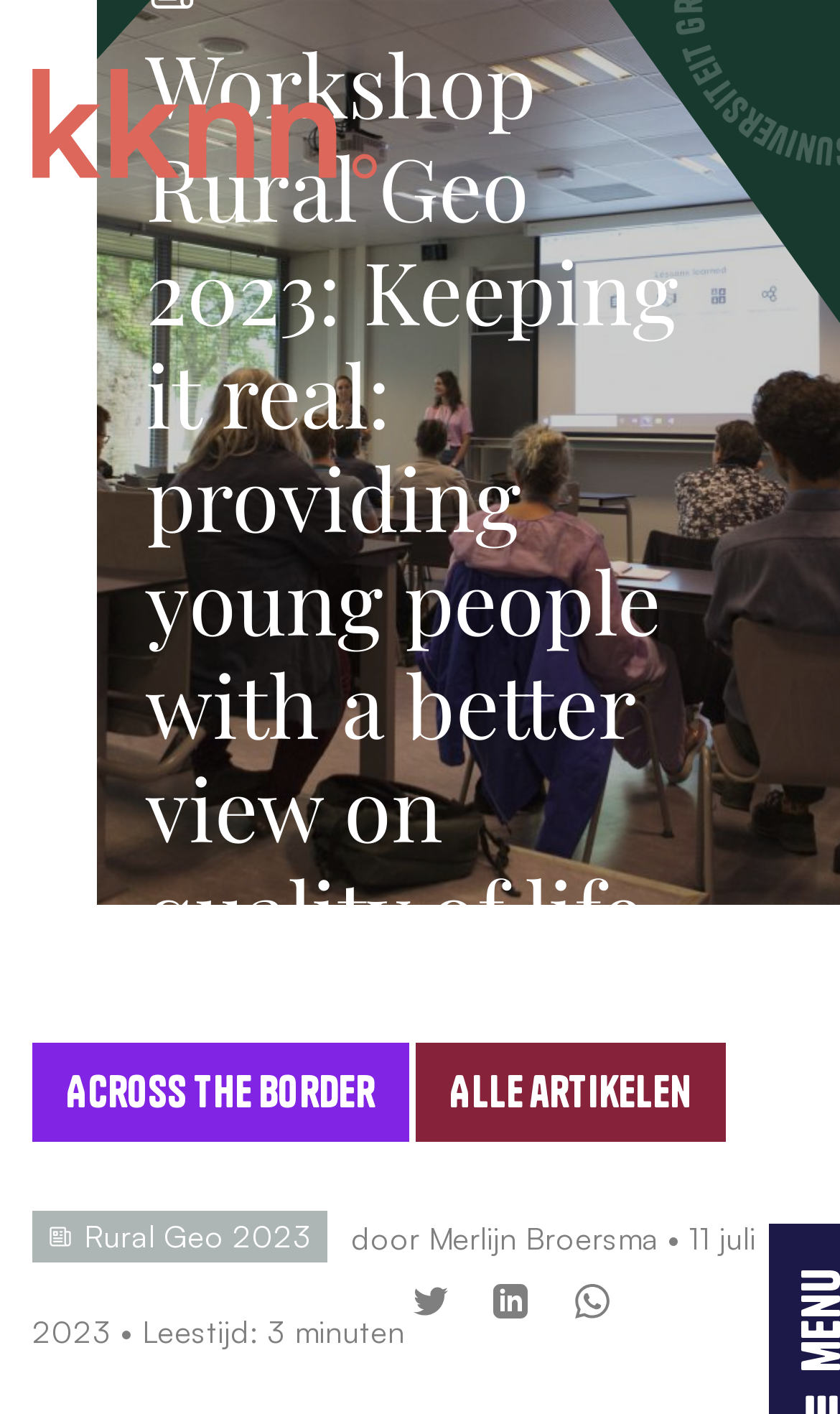Answer the question with a single word or phrase: 
What is the date of the article?

11 juli 2023